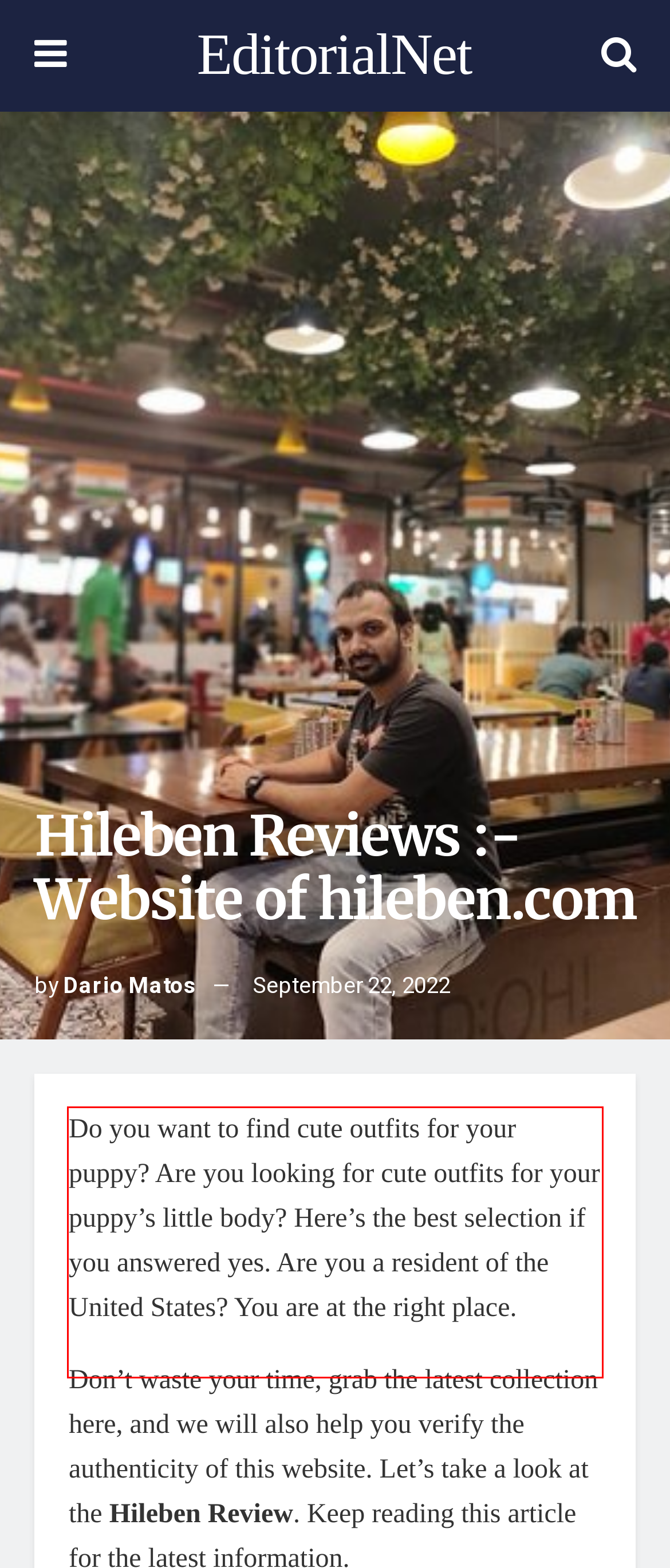Look at the provided screenshot of the webpage and perform OCR on the text within the red bounding box.

Do you want to find cute outfits for your puppy? Are you looking for cute outfits for your puppy’s little body? Here’s the best selection if you answered yes. Are you a resident of the United States? You are at the right place.